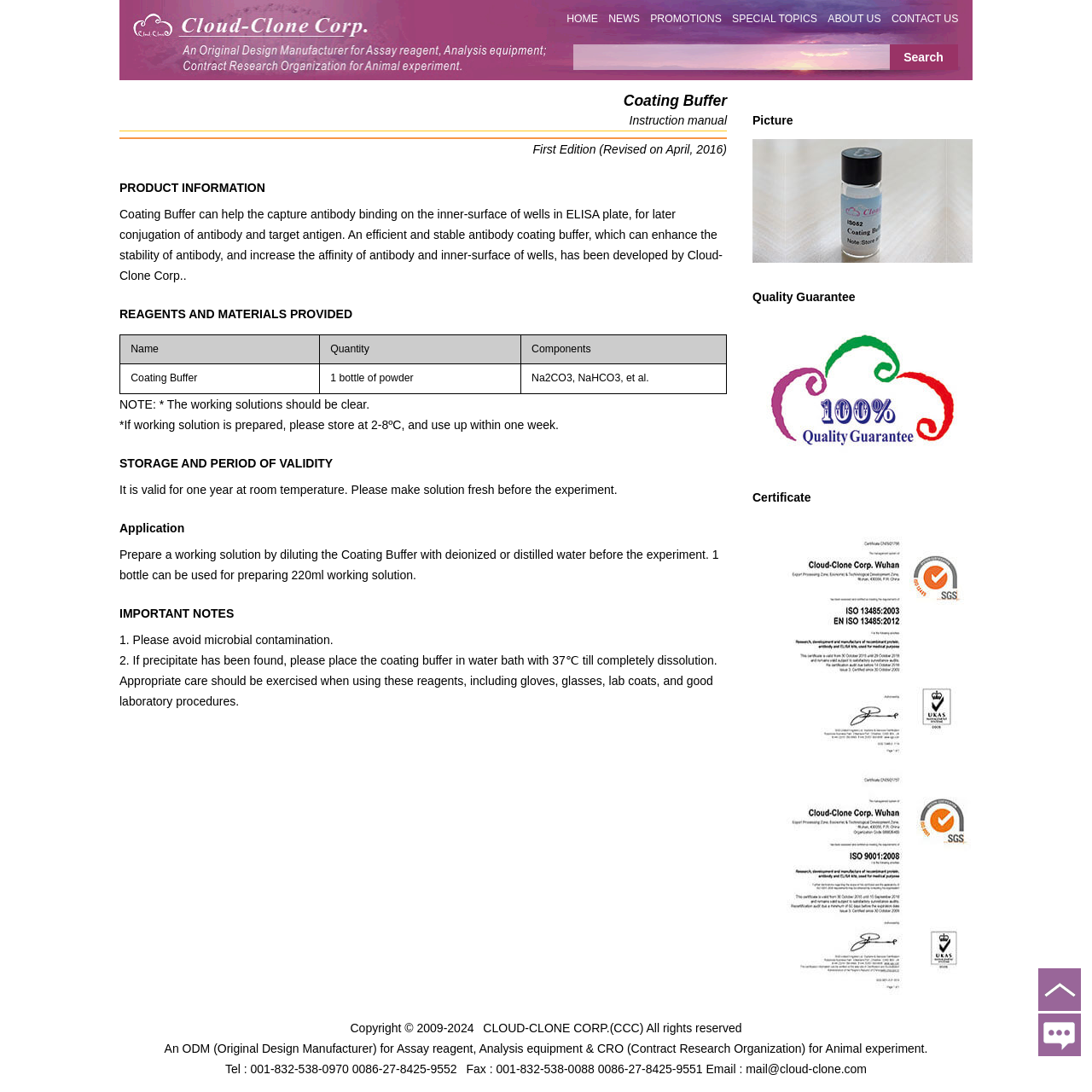What should be avoided when using Coating Buffer?
Respond with a short answer, either a single word or a phrase, based on the image.

Microbial contamination